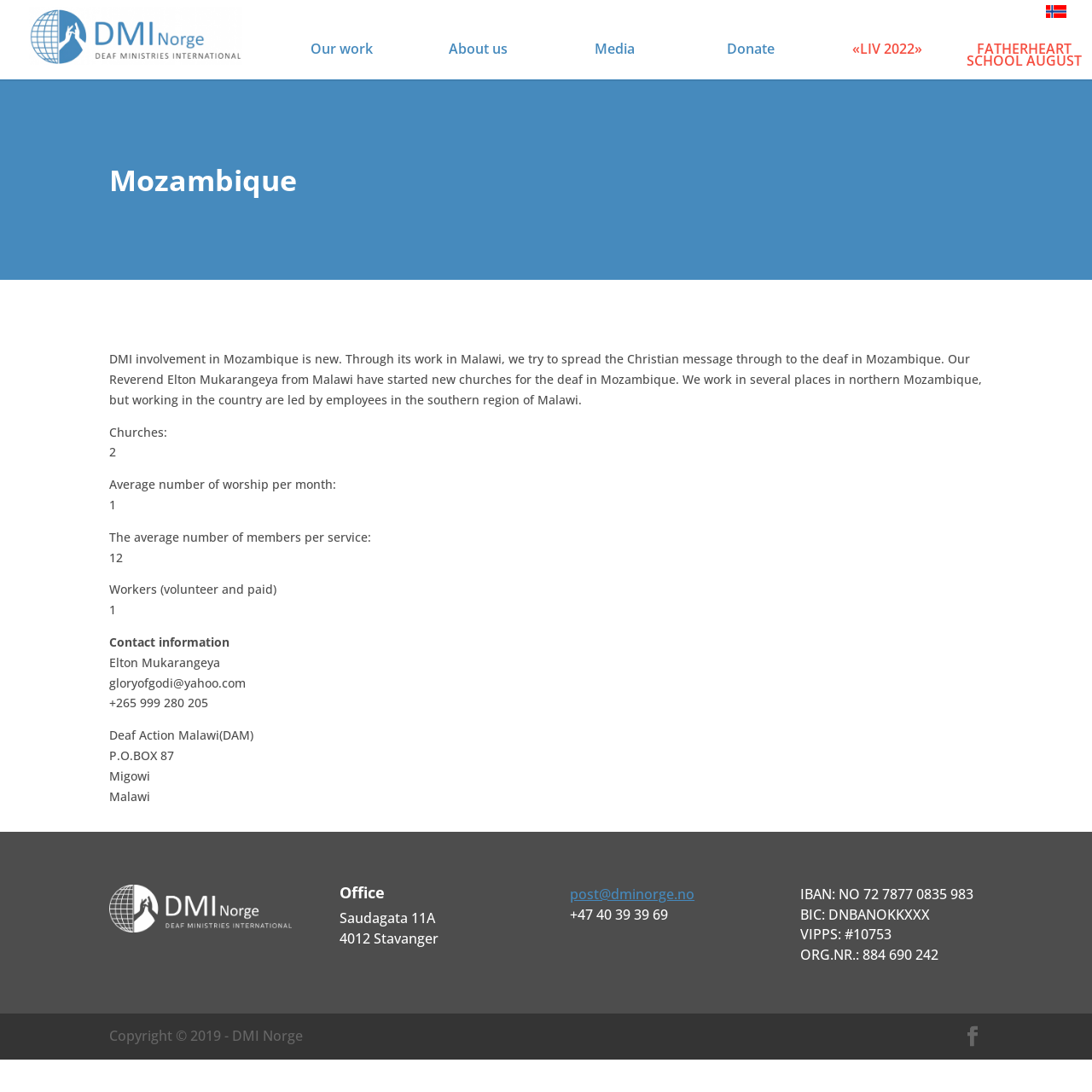What is the name of the organization involved in Mozambique?
Give a detailed and exhaustive answer to the question.

The answer can be found in the heading element 'Mozambique' which is accompanied by the text 'DMI Norway' in the image element, indicating that DMI Norway is the organization involved in Mozambique.